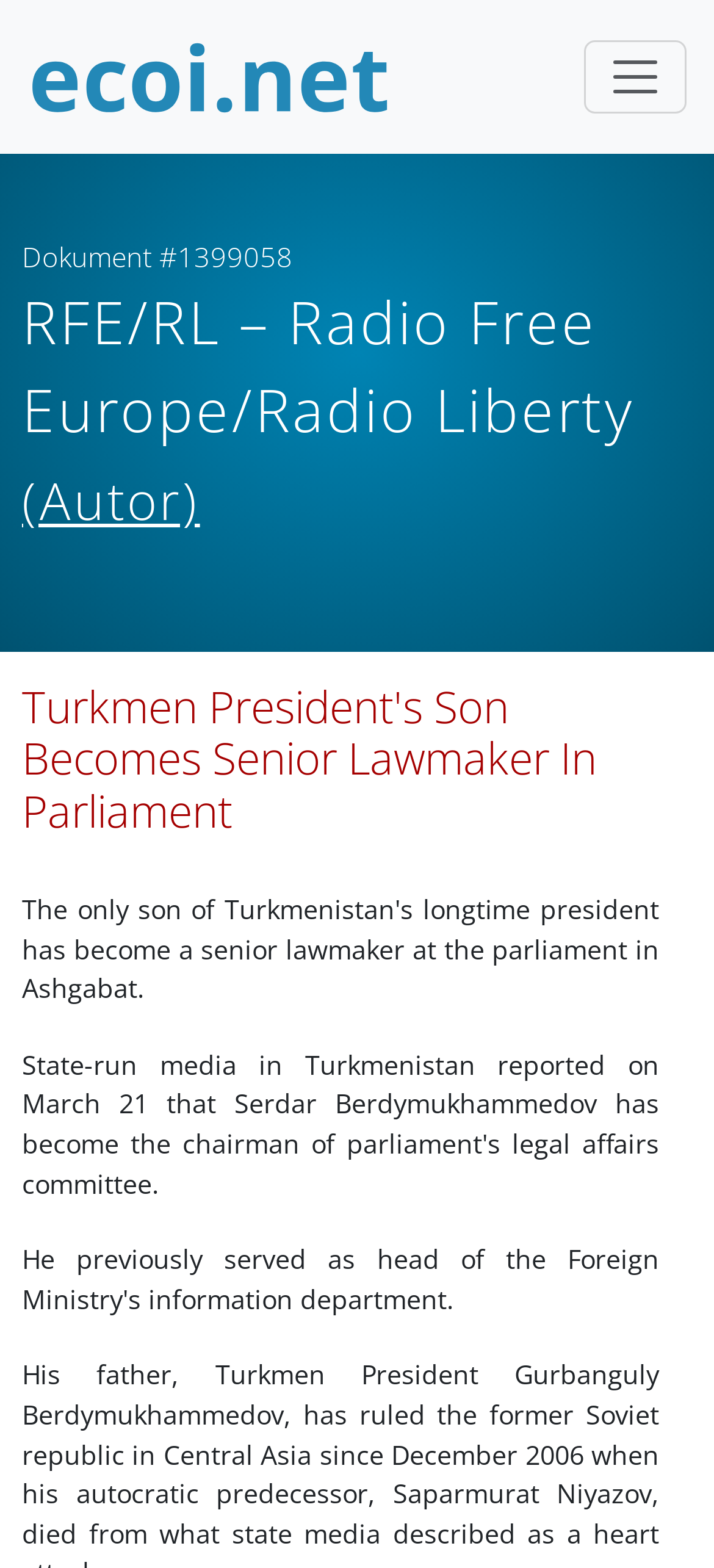Who is the author of the article?
Refer to the image and provide a thorough answer to the question.

I determined the answer by looking at the StaticText element with the text 'RFE/RL – Radio Free Europe/Radio Liberty' and the adjacent StaticText element with the text '(Autor)', which suggests that RFE/RL – Radio Free Europe/Radio Liberty is the author of the article.